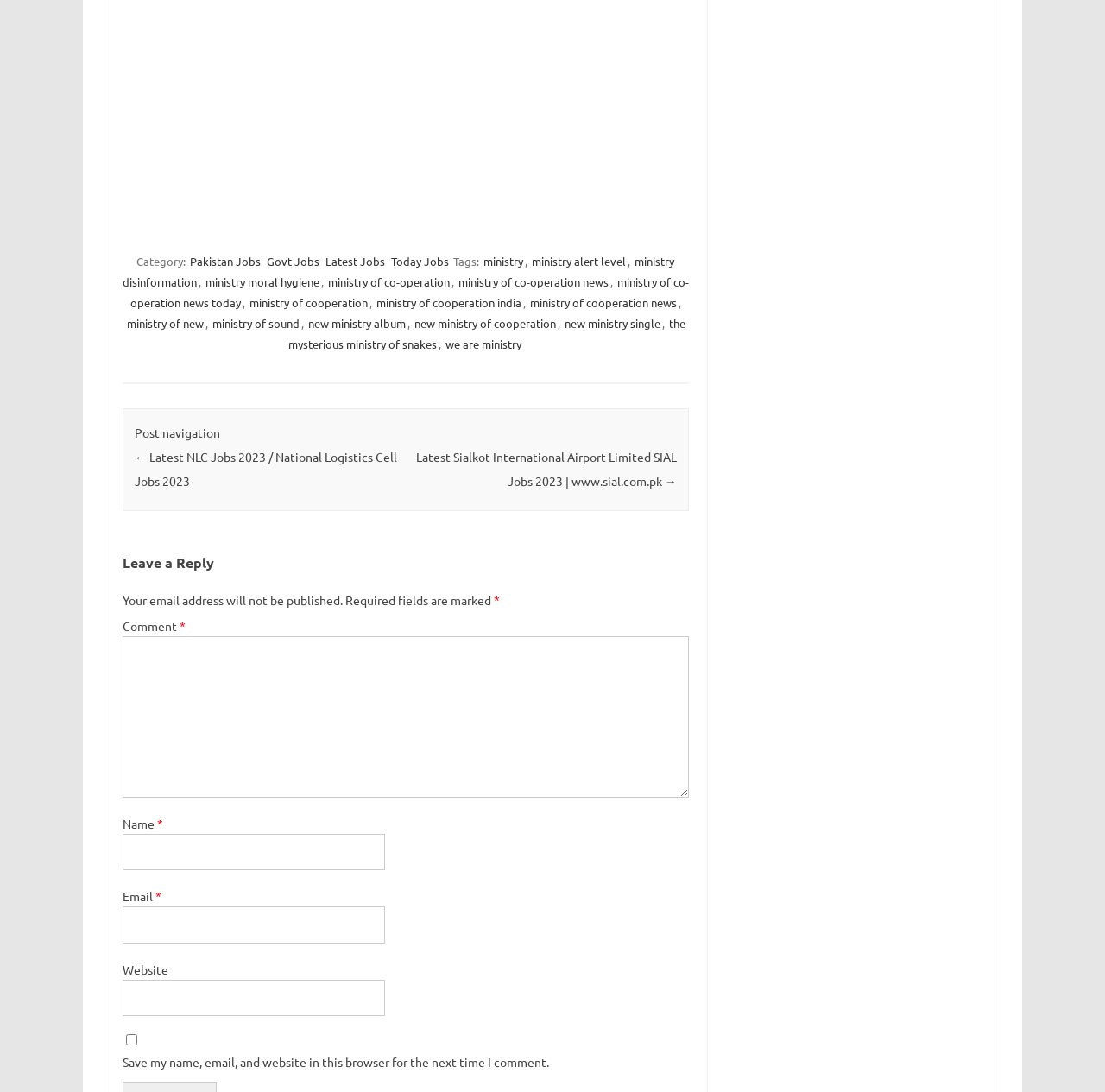Please give a short response to the question using one word or a phrase:
What is the function of the checkbox in the comment section?

To save user information